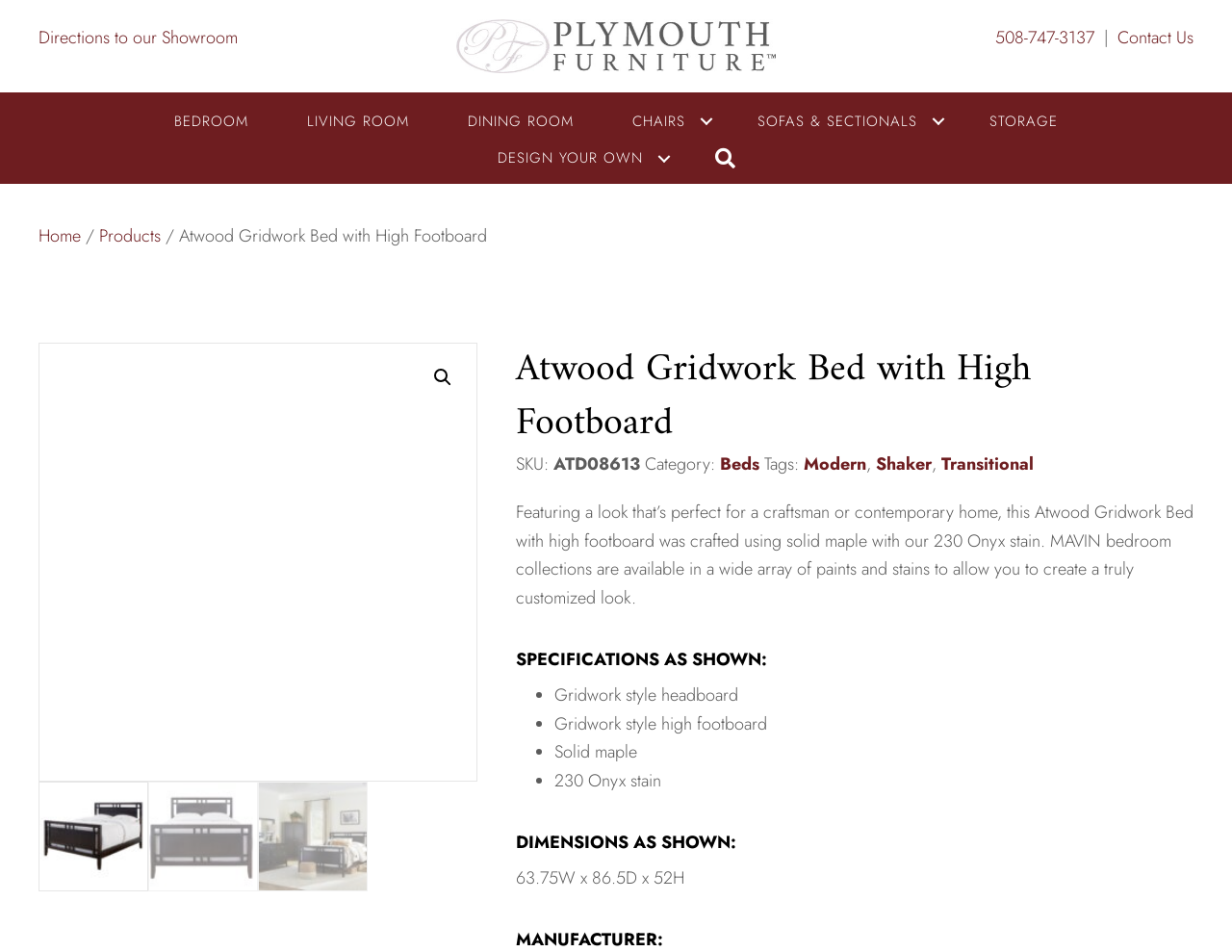What is the material of the bed?
Using the image, provide a concise answer in one word or a short phrase.

Solid maple